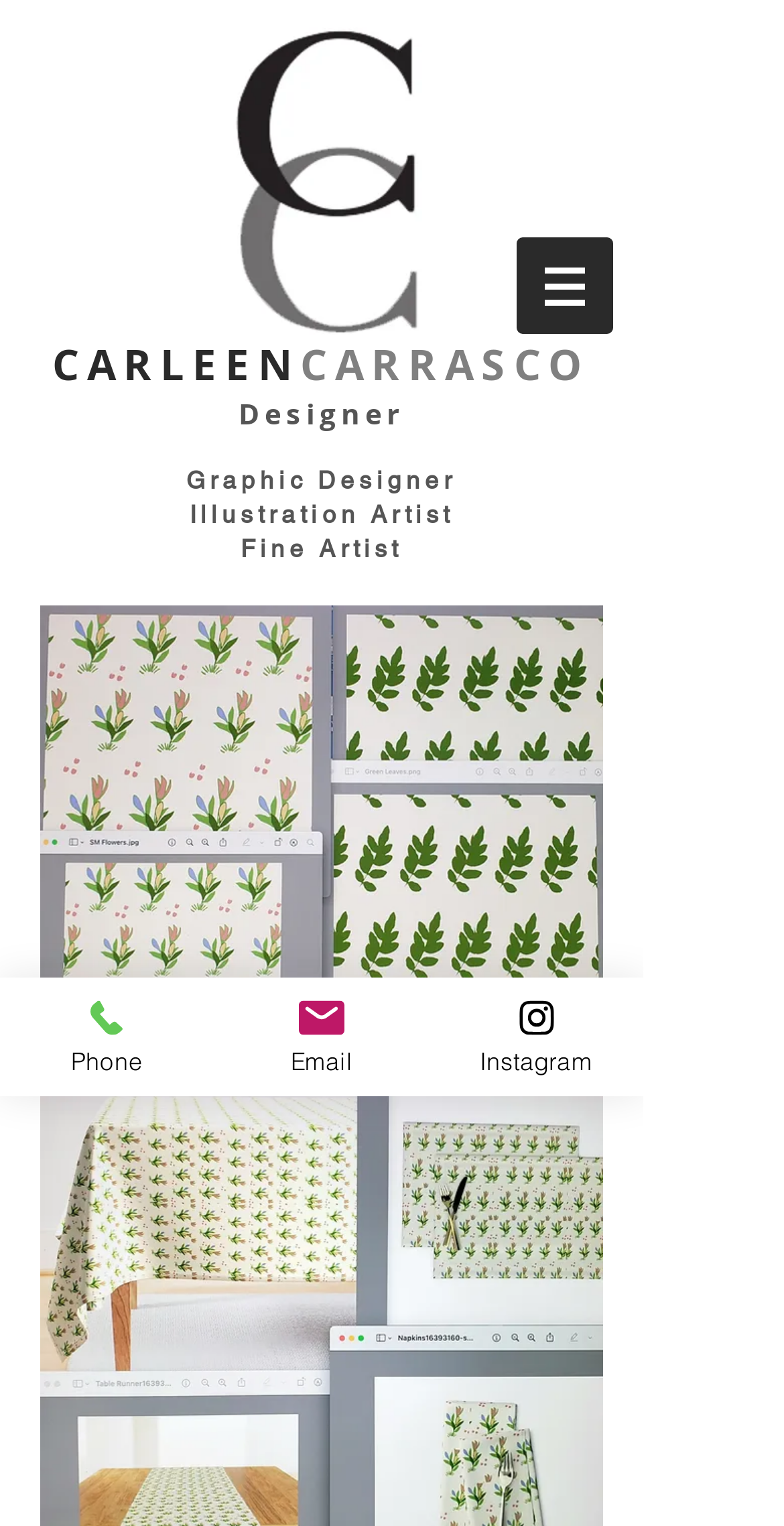By analyzing the image, answer the following question with a detailed response: What is the position of the navigation element?

I found a navigation element with a bounding box coordinate of [0.656, 0.154, 0.785, 0.22], which suggests that it is located at the top-right corner of the webpage.